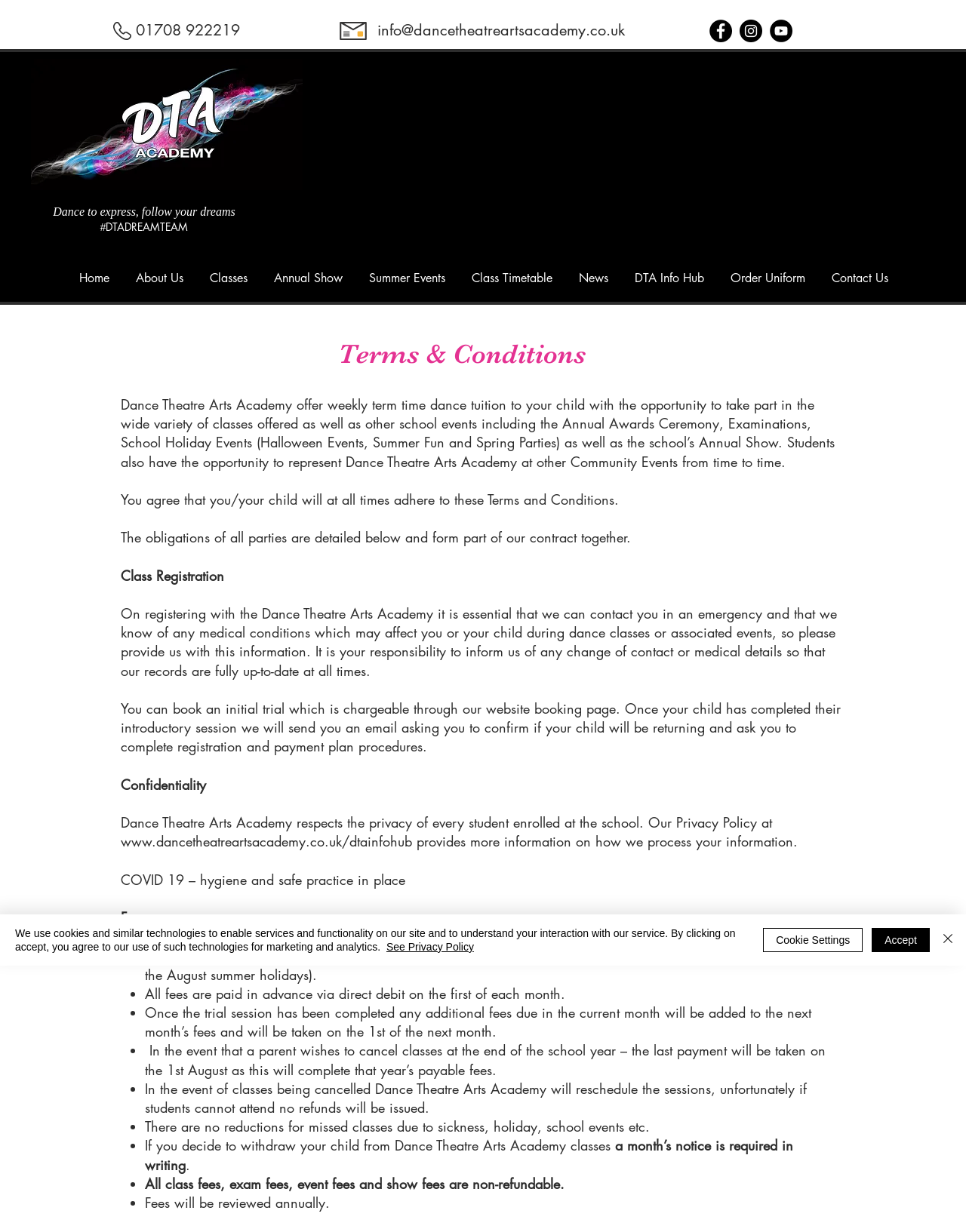Determine the bounding box coordinates of the clickable element necessary to fulfill the instruction: "Click the Classes button". Provide the coordinates as four float numbers within the 0 to 1 range, i.e., [left, top, right, bottom].

[0.206, 0.214, 0.267, 0.238]